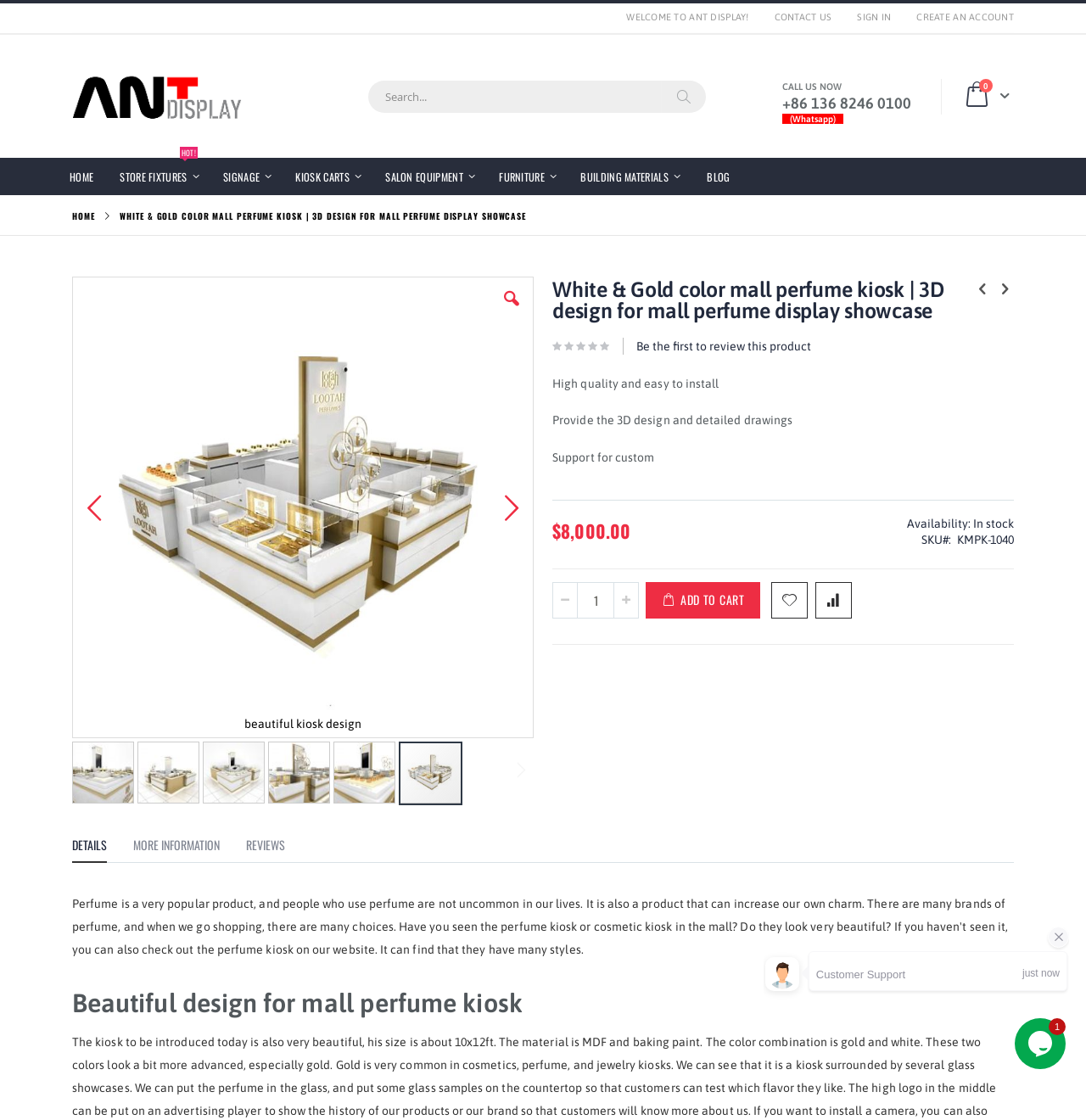What is the color scheme of the perfume kiosk? Based on the screenshot, please respond with a single word or phrase.

White and Gold